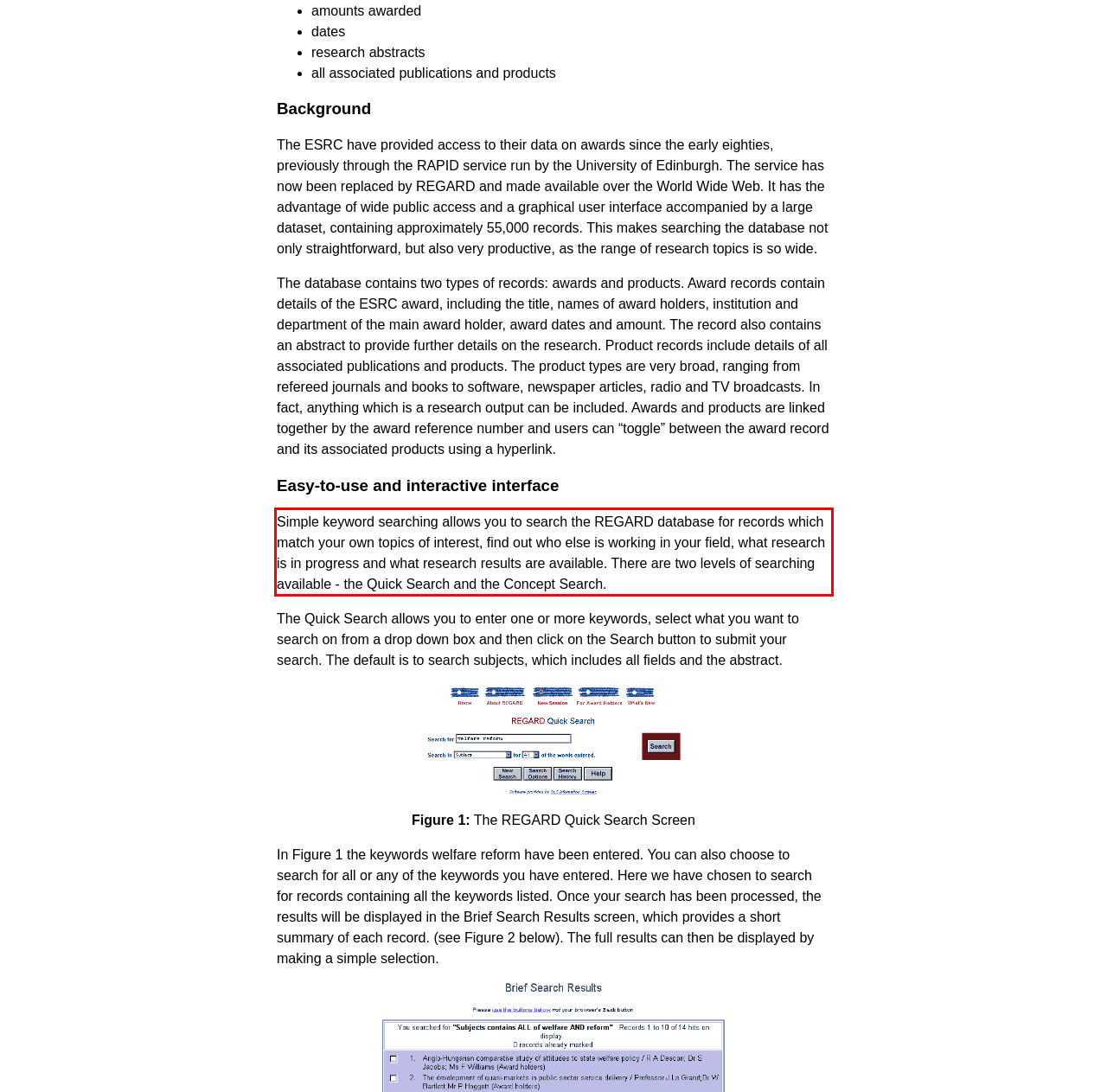Examine the webpage screenshot and use OCR to recognize and output the text within the red bounding box.

Simple keyword searching allows you to search the REGARD database for records which match your own topics of interest, find out who else is working in your field, what research is in progress and what research results are available. There are two levels of searching available - the Quick Search and the Concept Search.